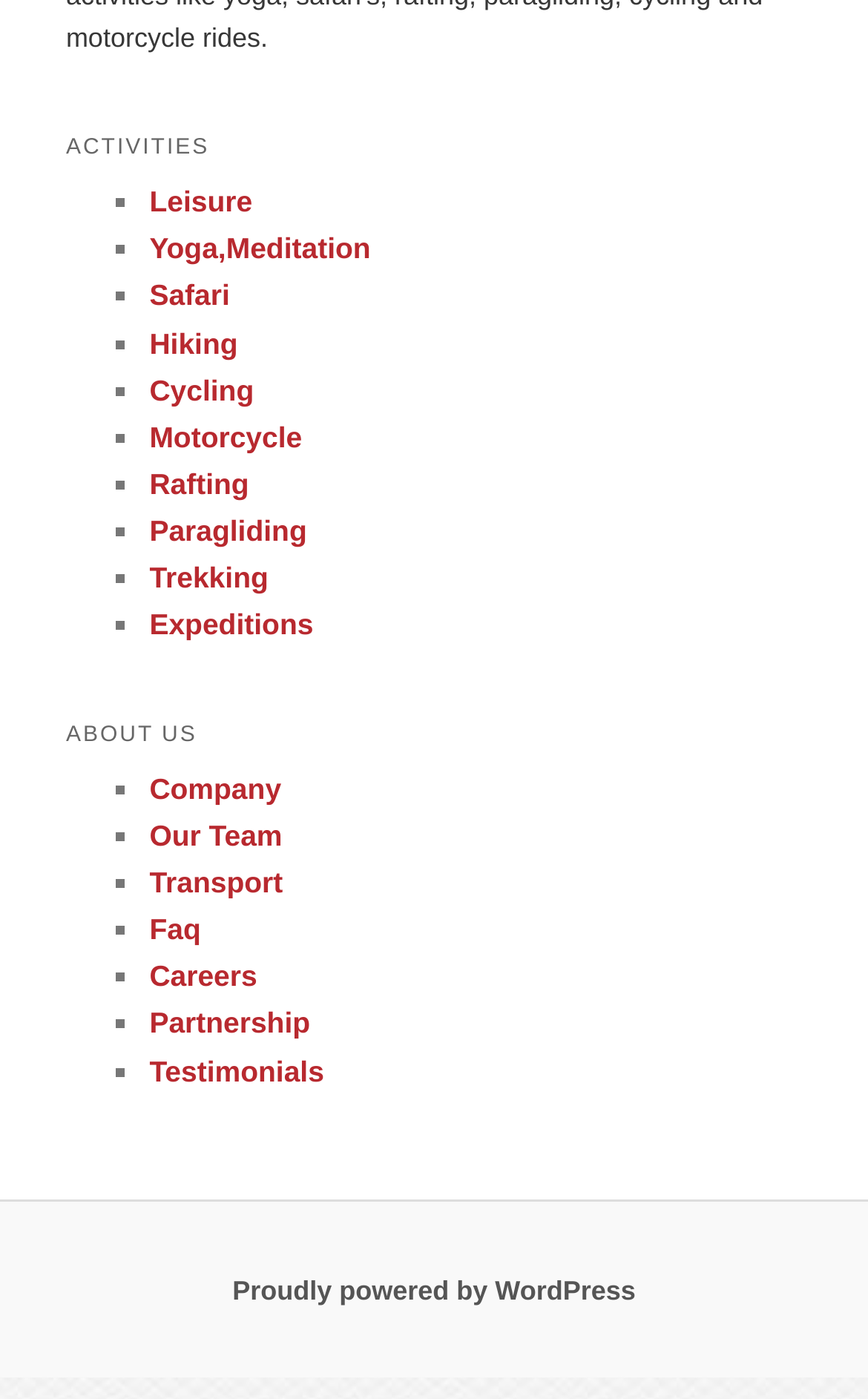What is the last link under 'ABOUT US'?
Using the image, elaborate on the answer with as much detail as possible.

I examined the list of links under the 'ABOUT US' heading and found that the last link is 'Testimonials'.